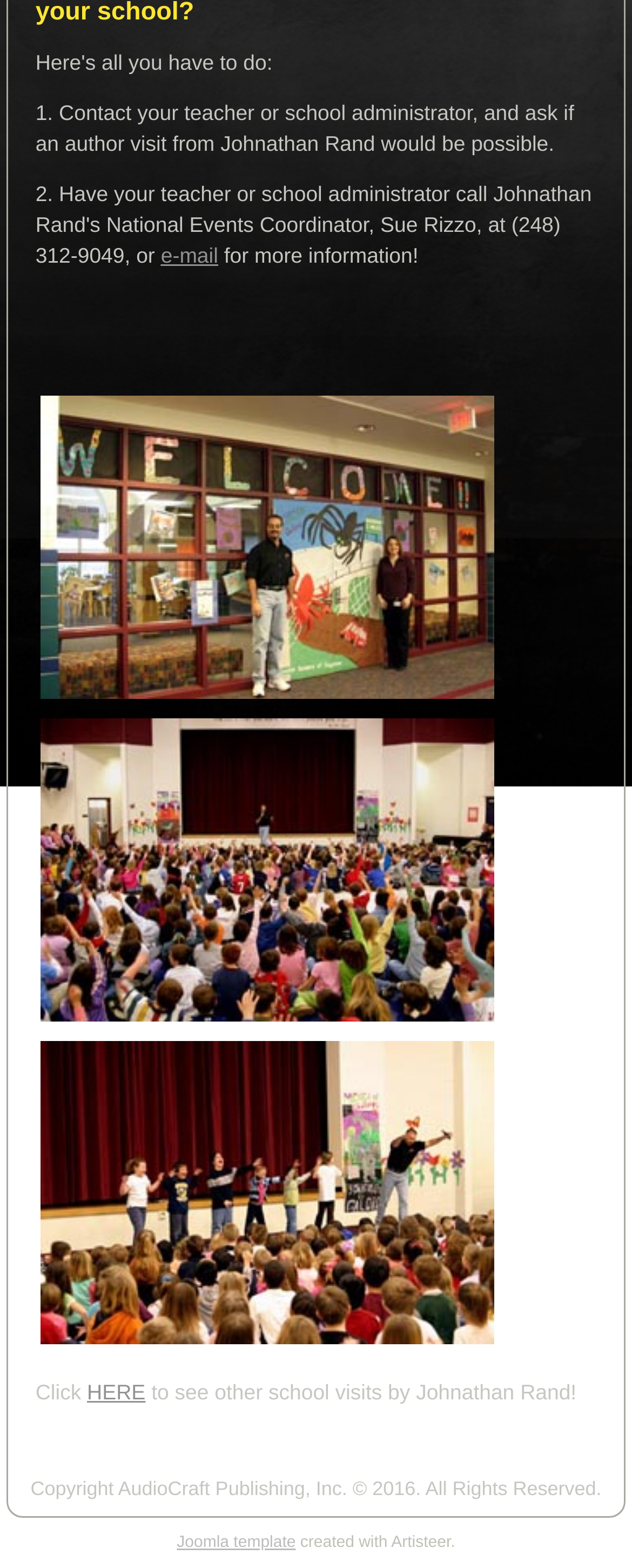Using the description: "HERE", determine the UI element's bounding box coordinates. Ensure the coordinates are in the format of four float numbers between 0 and 1, i.e., [left, top, right, bottom].

[0.138, 0.88, 0.23, 0.896]